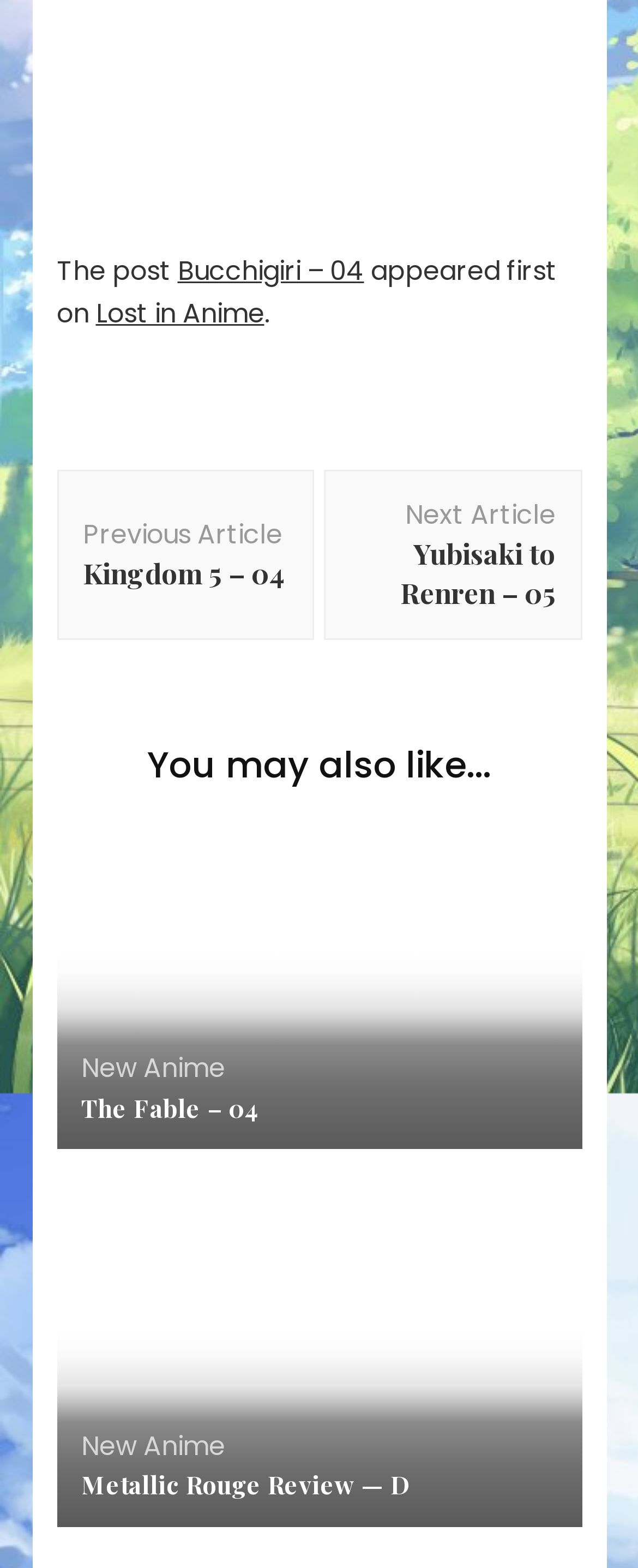Identify the bounding box for the UI element described as: "title="Proa Cancun"". Ensure the coordinates are four float numbers between 0 and 1, formatted as [left, top, right, bottom].

None